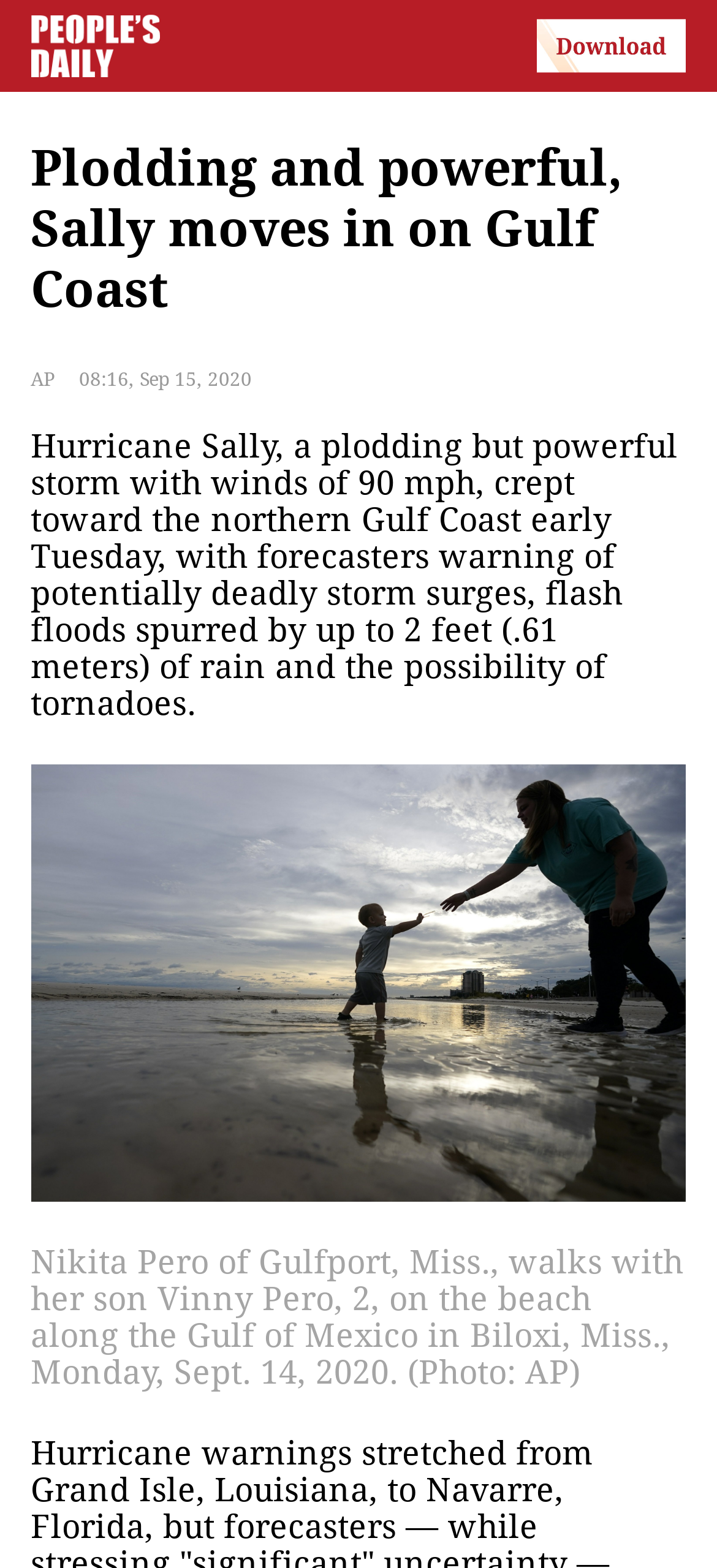What is the wind speed of Hurricane Sally?
By examining the image, provide a one-word or phrase answer.

90 mph